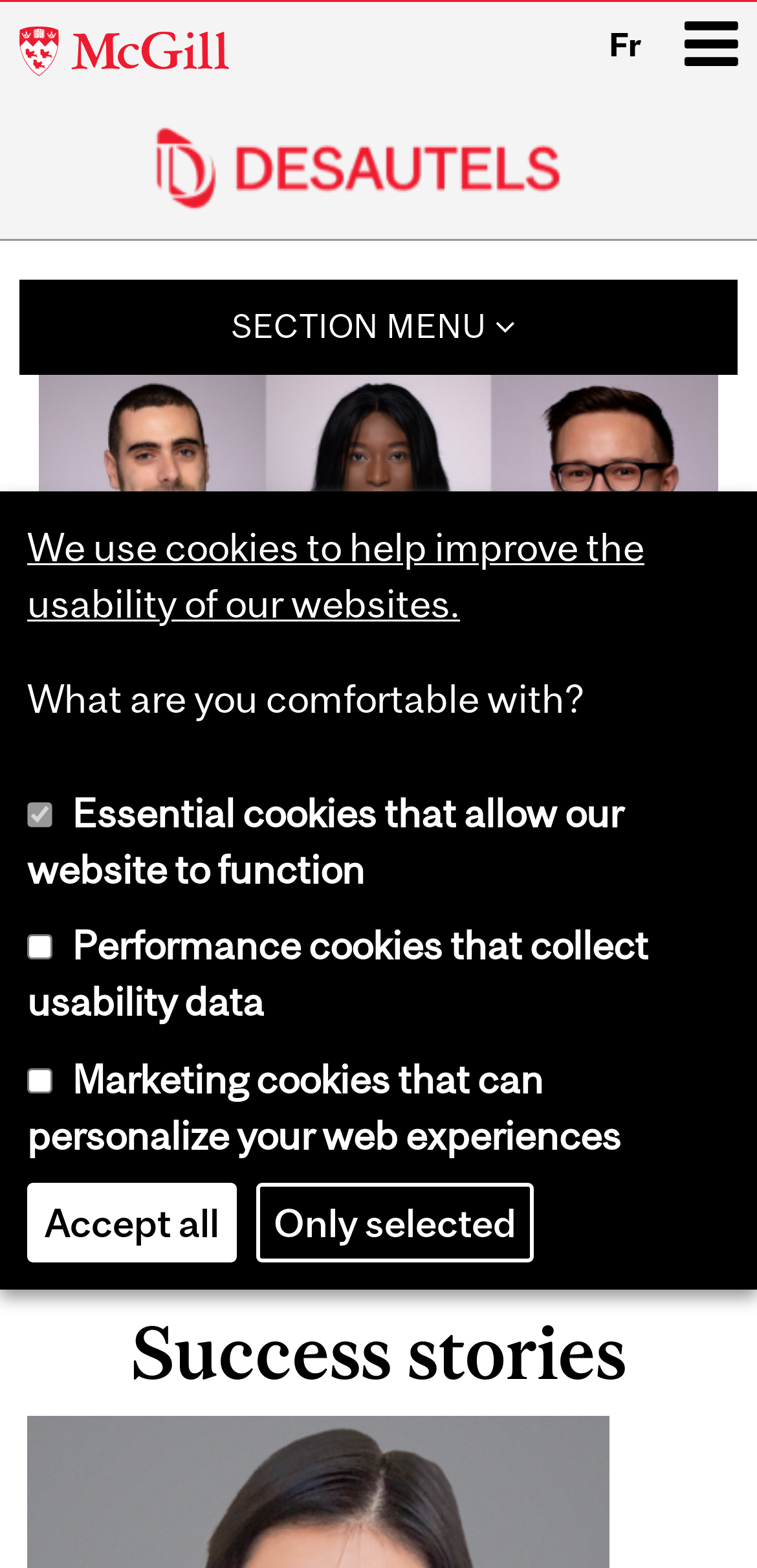Find the bounding box coordinates for the area that should be clicked to accomplish the instruction: "Open the main menu".

[0.905, 0.007, 0.976, 0.048]